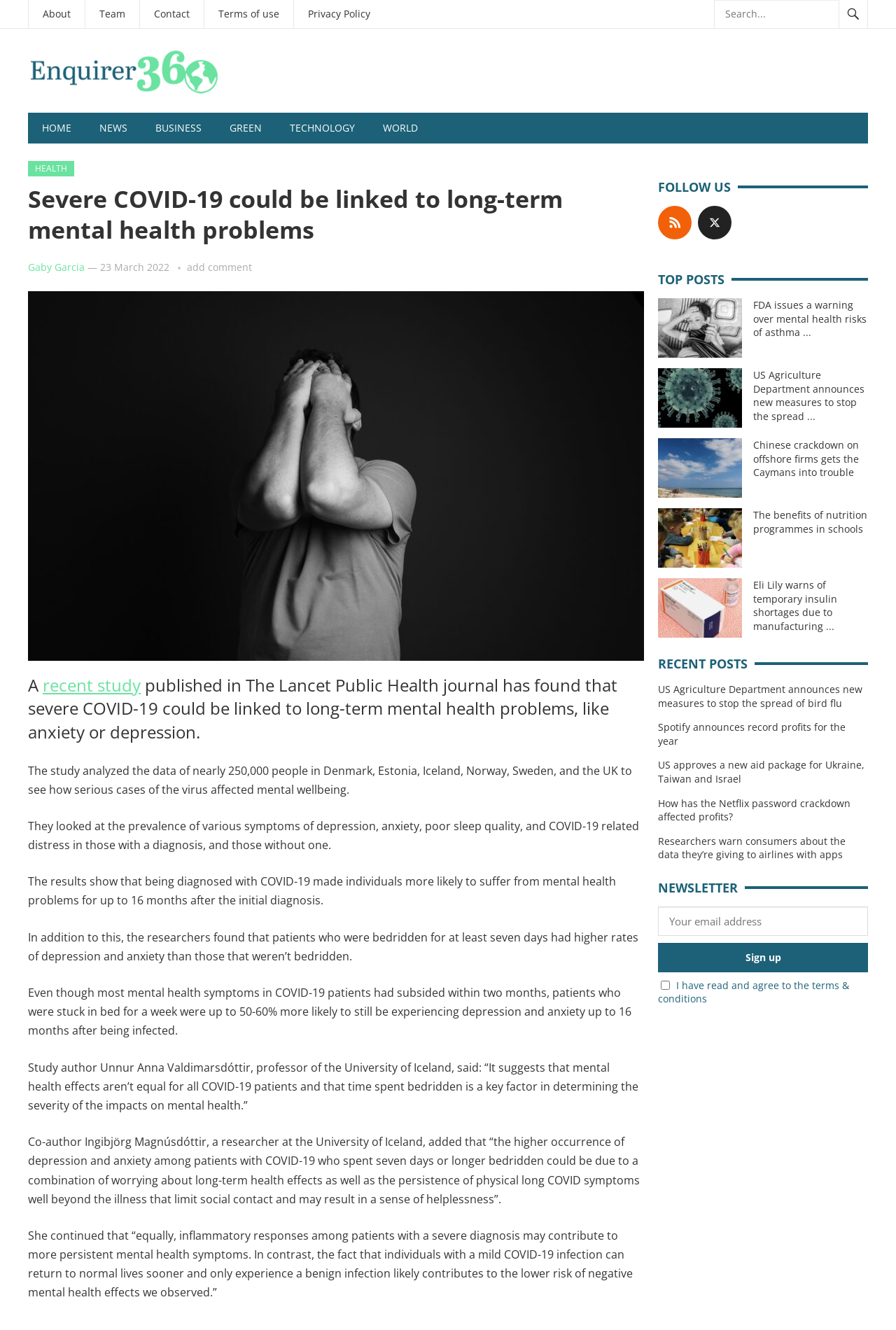Identify the headline of the webpage and generate its text content.

Severe COVID-19 could be linked to long-term mental health problems 